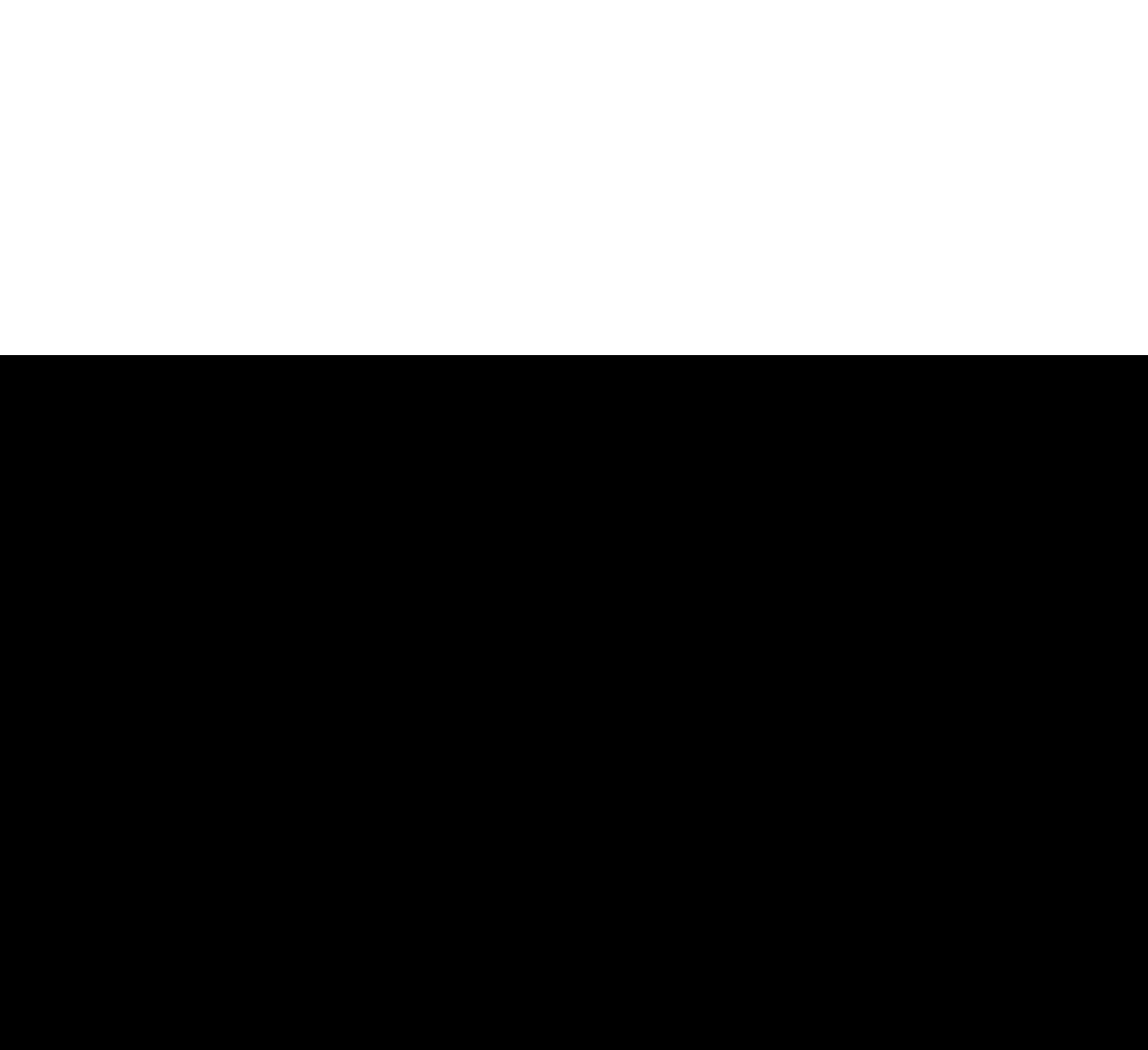Determine the bounding box coordinates of the element's region needed to click to follow the instruction: "browse Lifestyle Collection". Provide these coordinates as four float numbers between 0 and 1, formatted as [left, top, right, bottom].

[0.261, 0.857, 0.38, 0.885]